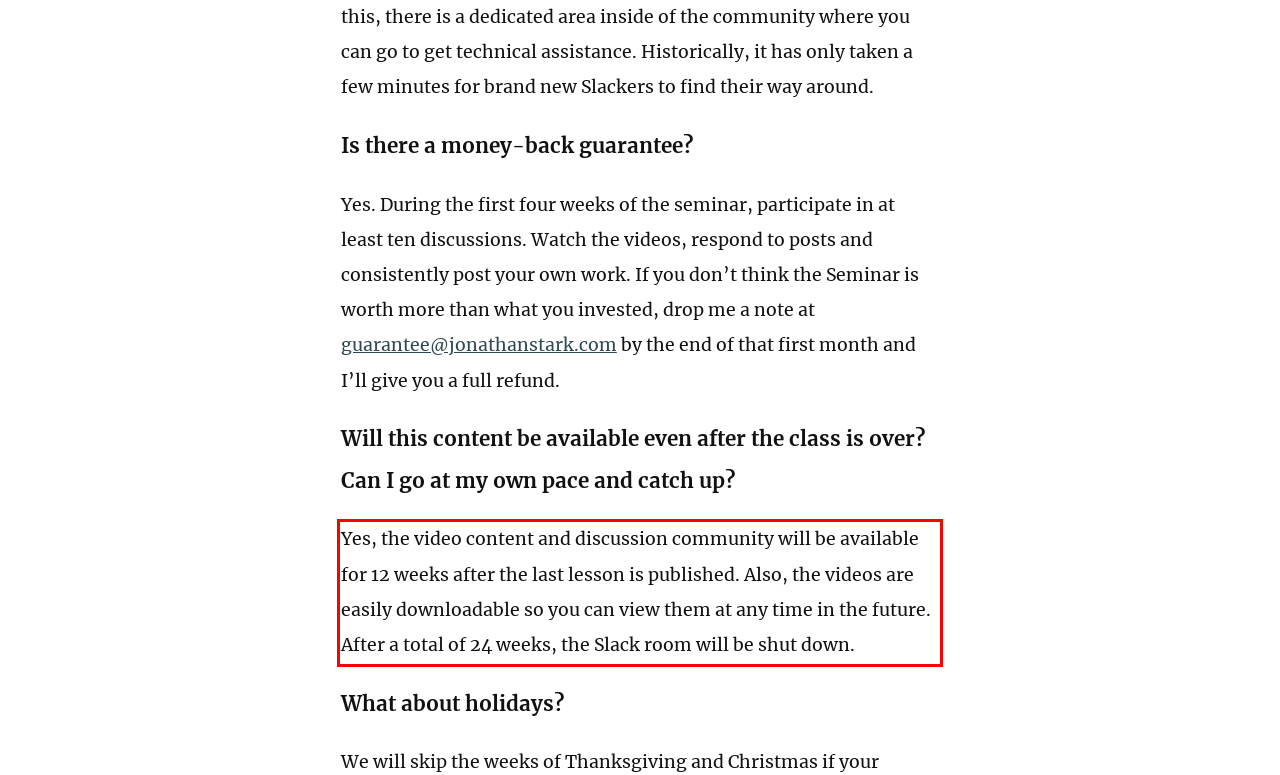Look at the provided screenshot of the webpage and perform OCR on the text within the red bounding box.

Yes, the video content and discussion community will be available for 12 weeks after the last lesson is published. Also, the videos are easily downloadable so you can view them at any time in the future. After a total of 24 weeks, the Slack room will be shut down.